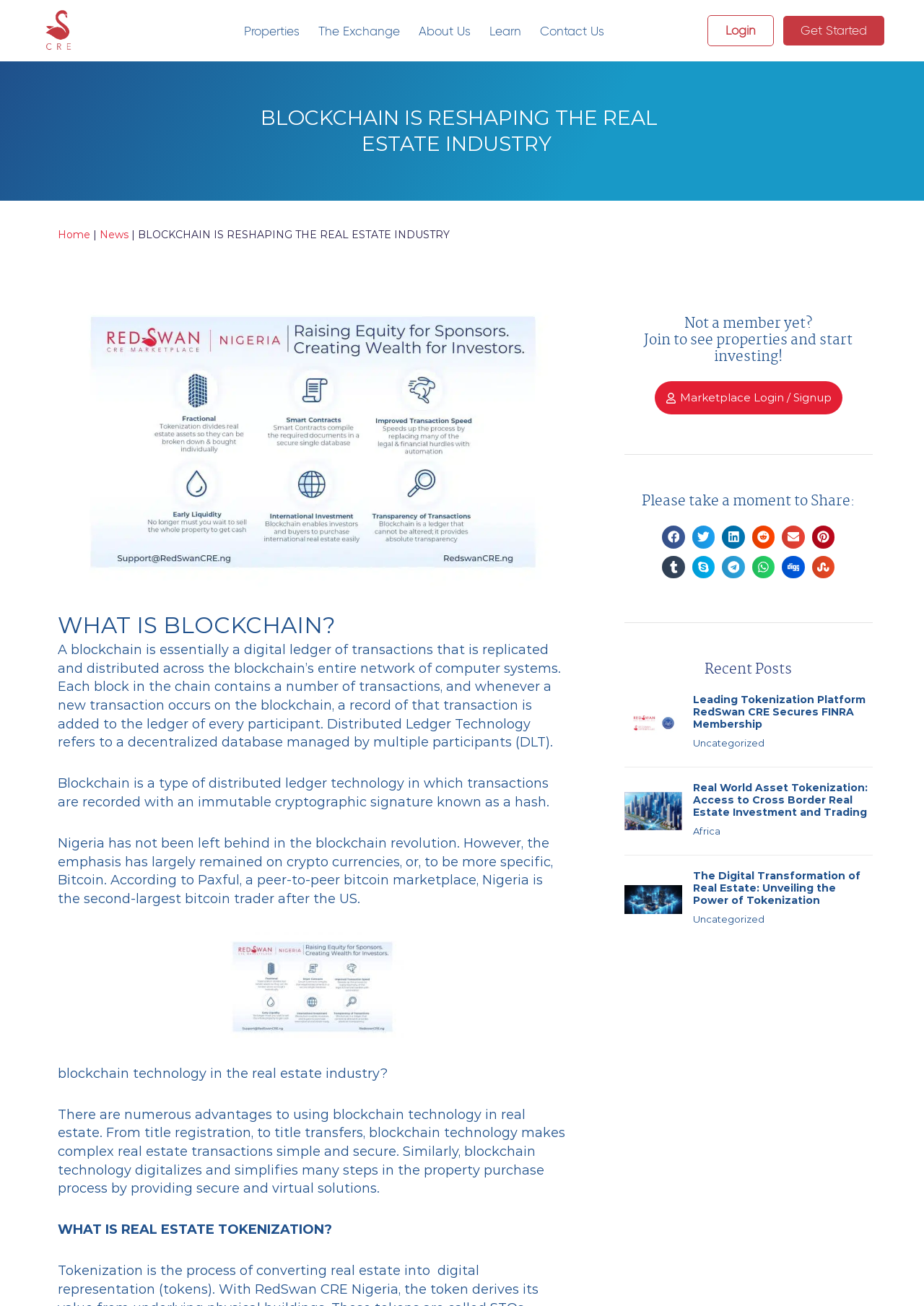Find the bounding box coordinates for the HTML element specified by: "Marketplace Login / Signup".

[0.708, 0.292, 0.912, 0.317]